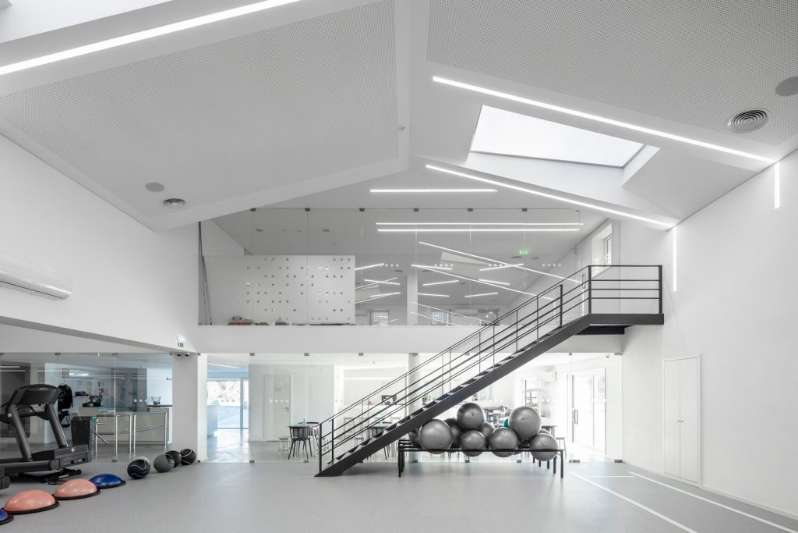Based on the image, please elaborate on the answer to the following question:
What is the purpose of the staircase?

The caption states that the staircase 'enhances the open feel of the gym', implying that its purpose is to create a sense of spaciousness and airiness in the gym.